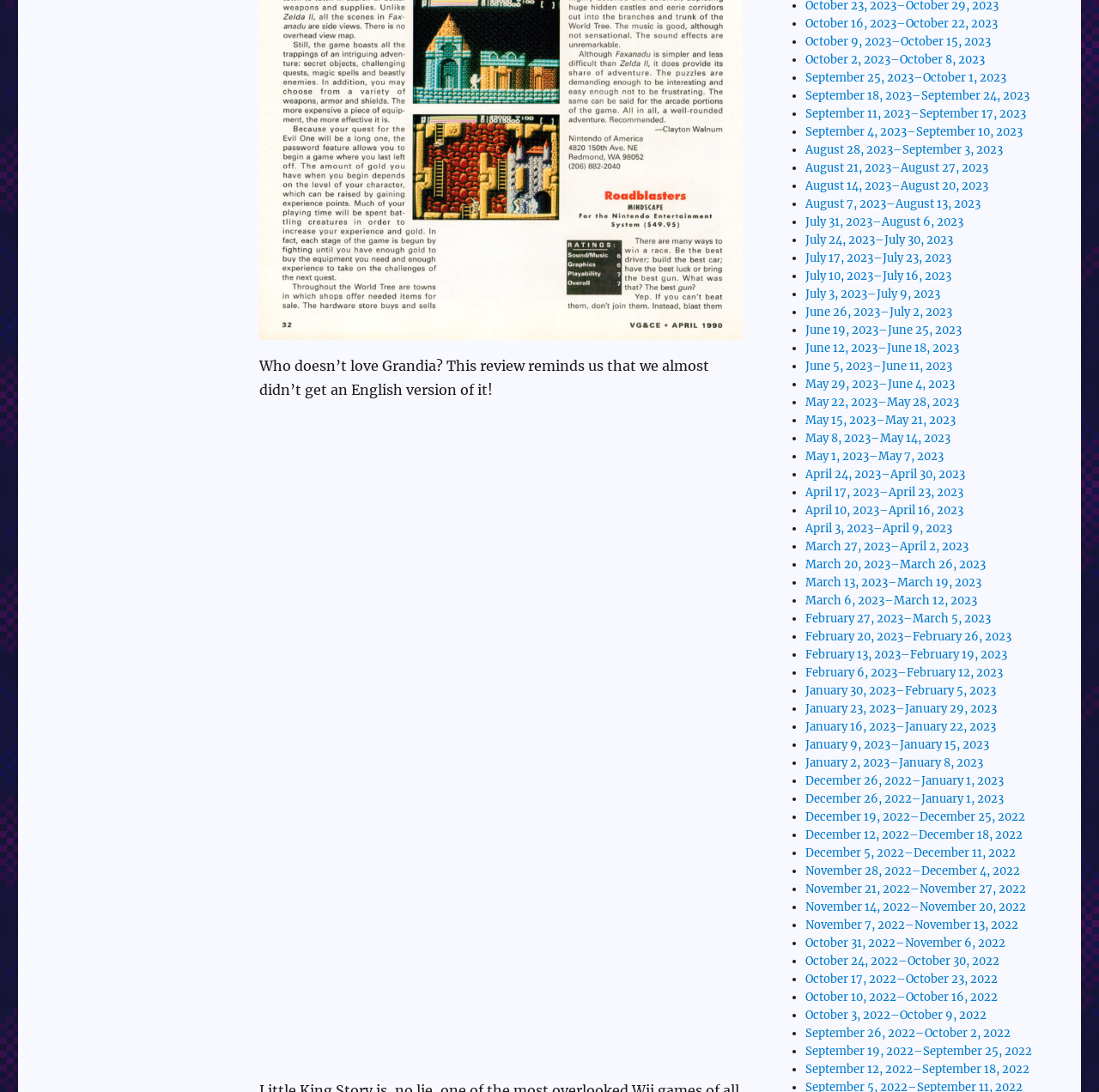What is the purpose of the list markers on the webpage?
Refer to the image and provide a detailed answer to the question.

The list markers on the webpage, represented by '•', are used to separate the links, which are organized in a list format, making it easier to read and distinguish between different links.